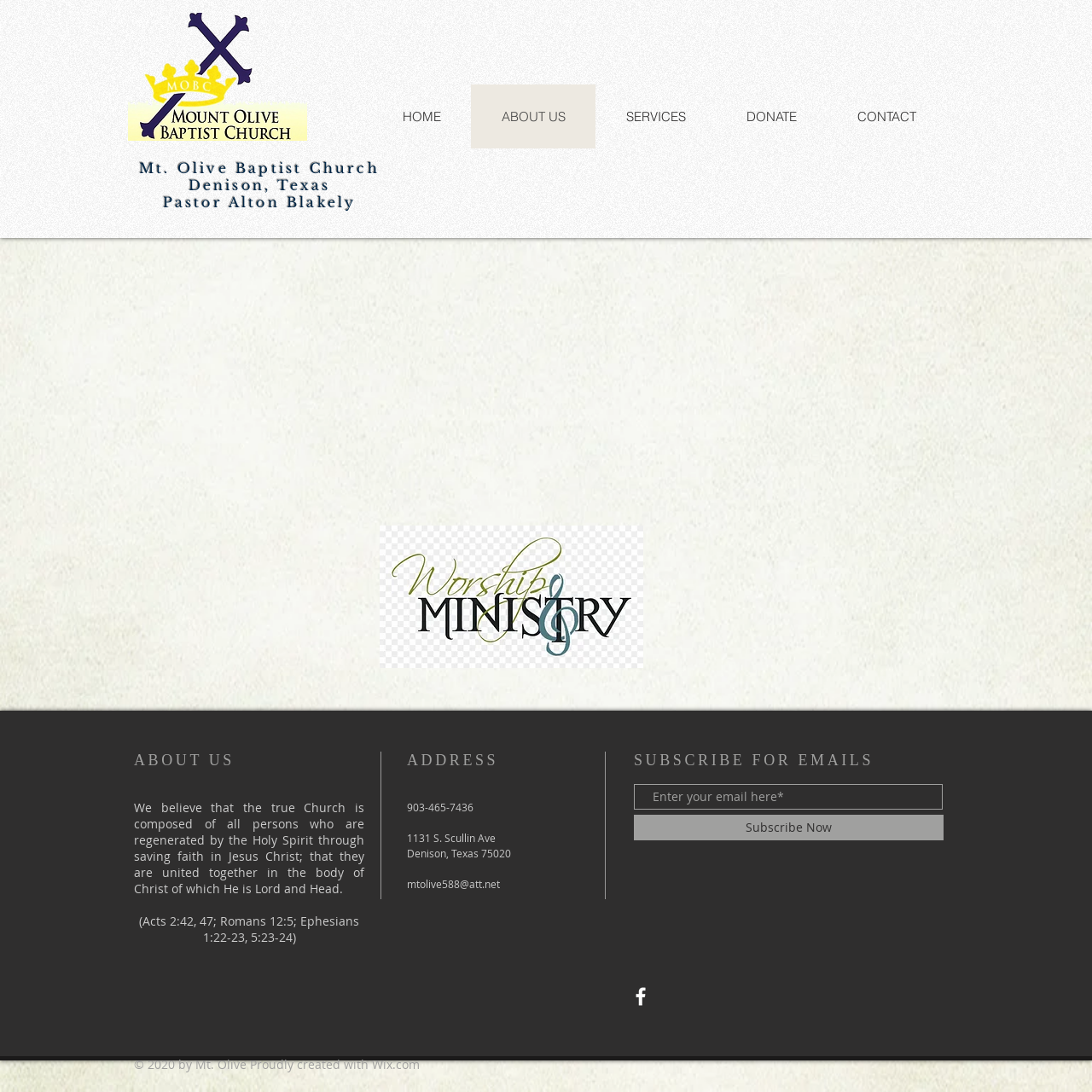What is the role of the Deacon Ministry?
Analyze the image and provide a thorough answer to the question.

I found a StaticText element with the text 'Deacon Ministry' and a subsequent text element that describes the role of the Deacon Ministry, which includes supporting church members, visiting the sick, and offering emotional and spiritual support.